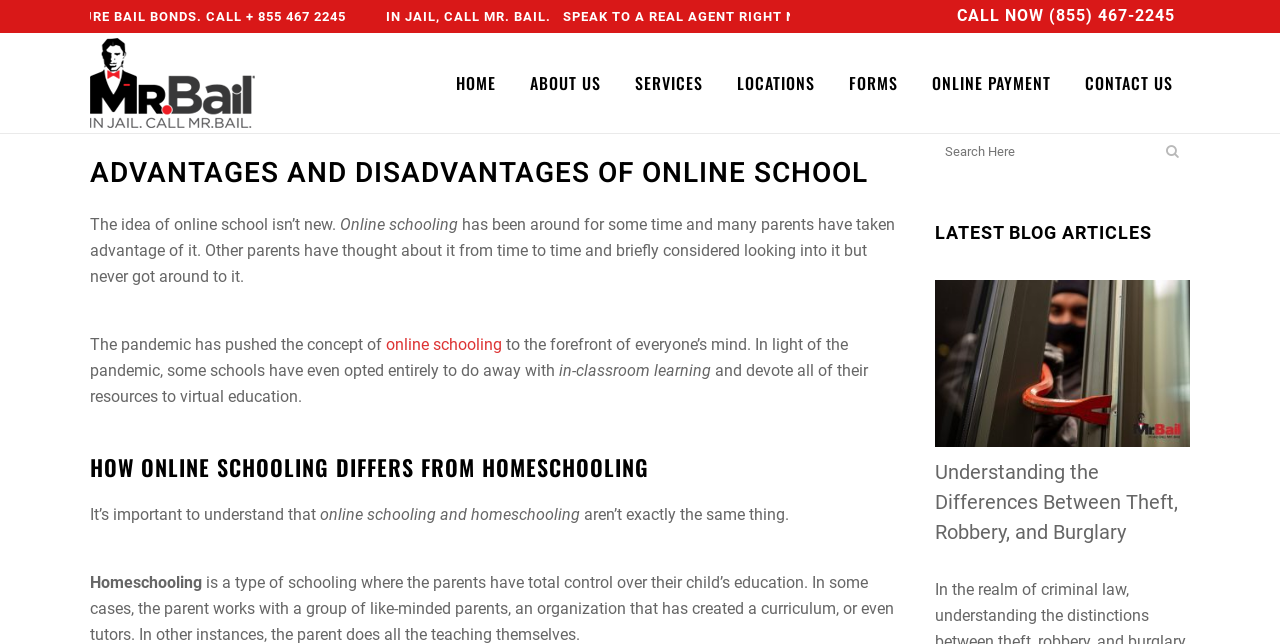Explain the webpage in detail.

The webpage is about the advantages and disadvantages of online school, with a focus on how it differs from homeschooling. At the top of the page, there is a banner with a phone number and a call-to-action to speak to a real agent. Below this, there are multiple logos aligned horizontally. 

The main navigation menu is located below the logos, with links to "HOME", "ABOUT US", "SERVICES", "LOCATIONS", "FORMS", "ONLINE PAYMENT", and "CONTACT US". 

The main content of the page is divided into two sections. The first section has a heading "ADVANTAGES AND DISADVANTAGES OF ONLINE SCHOOL" and discusses the concept of online schooling, its history, and how the pandemic has pushed it to the forefront. 

The second section has a heading "HOW ONLINE SCHOOLING DIFFERS FROM HOMESCHOOLING" and explains the key differences between online schooling and homeschooling, highlighting that in homeschooling, parents have total control over their child's education. 

On the right side of the page, there is a search bar with a textbox and a search button. Below this, there is a section titled "LATEST BLOG ARTICLES" with links to two articles, one about Montana bail bonds and another about understanding the differences between theft, robbery, and burglary. Each article has a corresponding image.